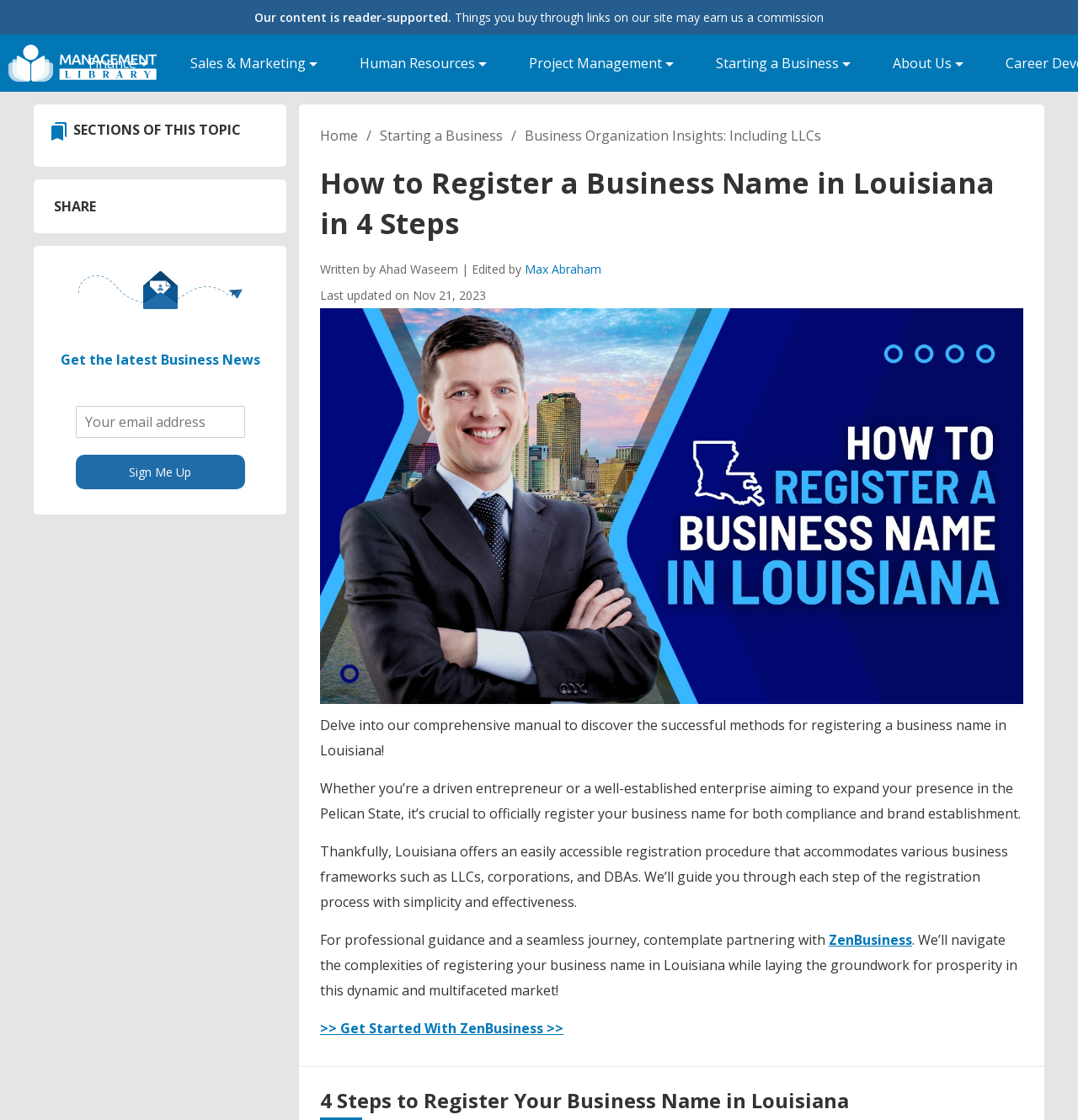Determine the main headline of the webpage and provide its text.

How to Register a Business Name in Louisiana in 4 Steps